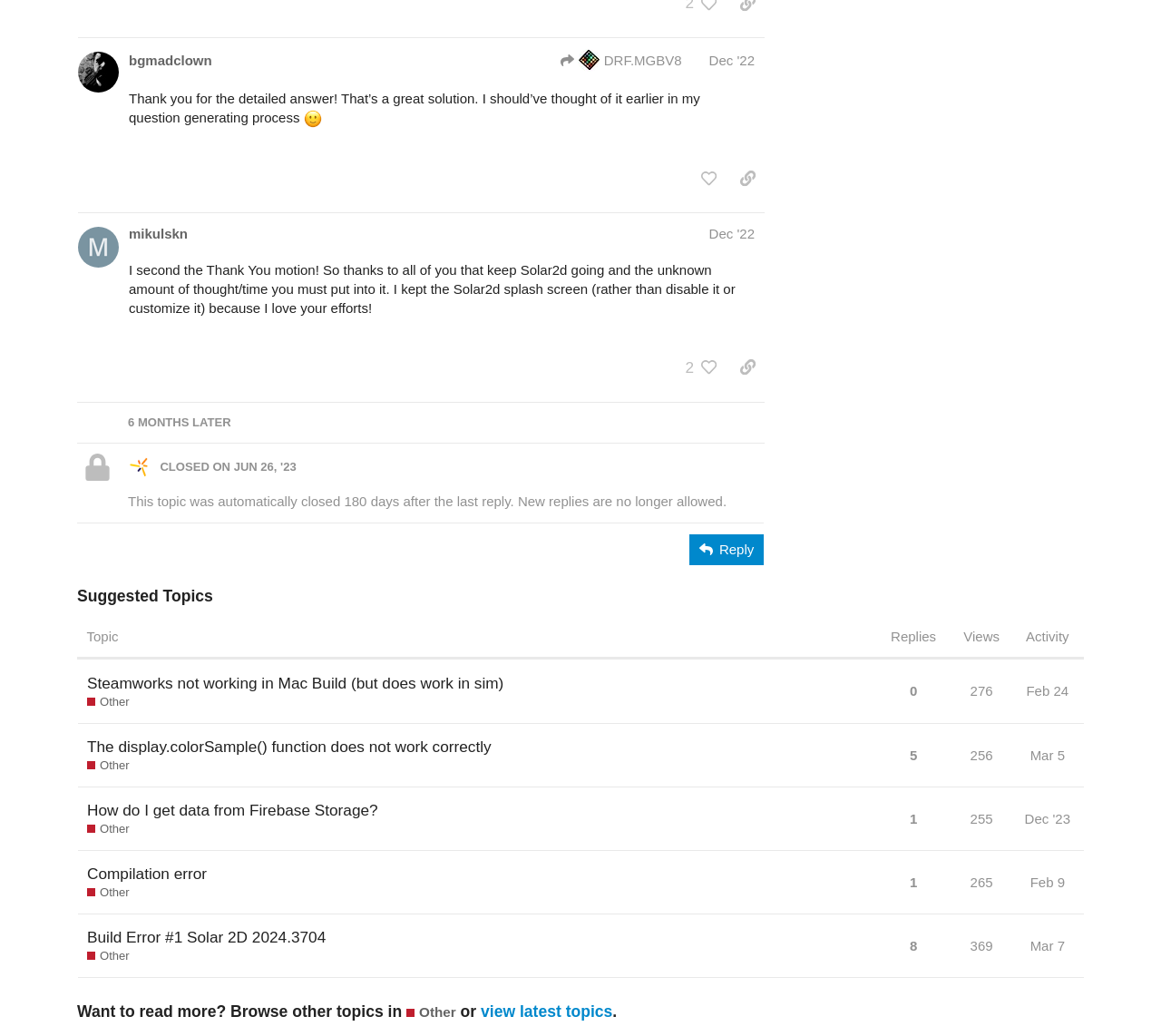How many views does the topic 'The display.colorSample() function does not work correctly' have?
Please describe in detail the information shown in the image to answer the question.

The number of views can be determined by looking at the gridcell element which contains the text 'this topic has been viewed 256 times'. This element is located in the suggested topics section and corresponds to the topic 'The display.colorSample() function does not work correctly'.